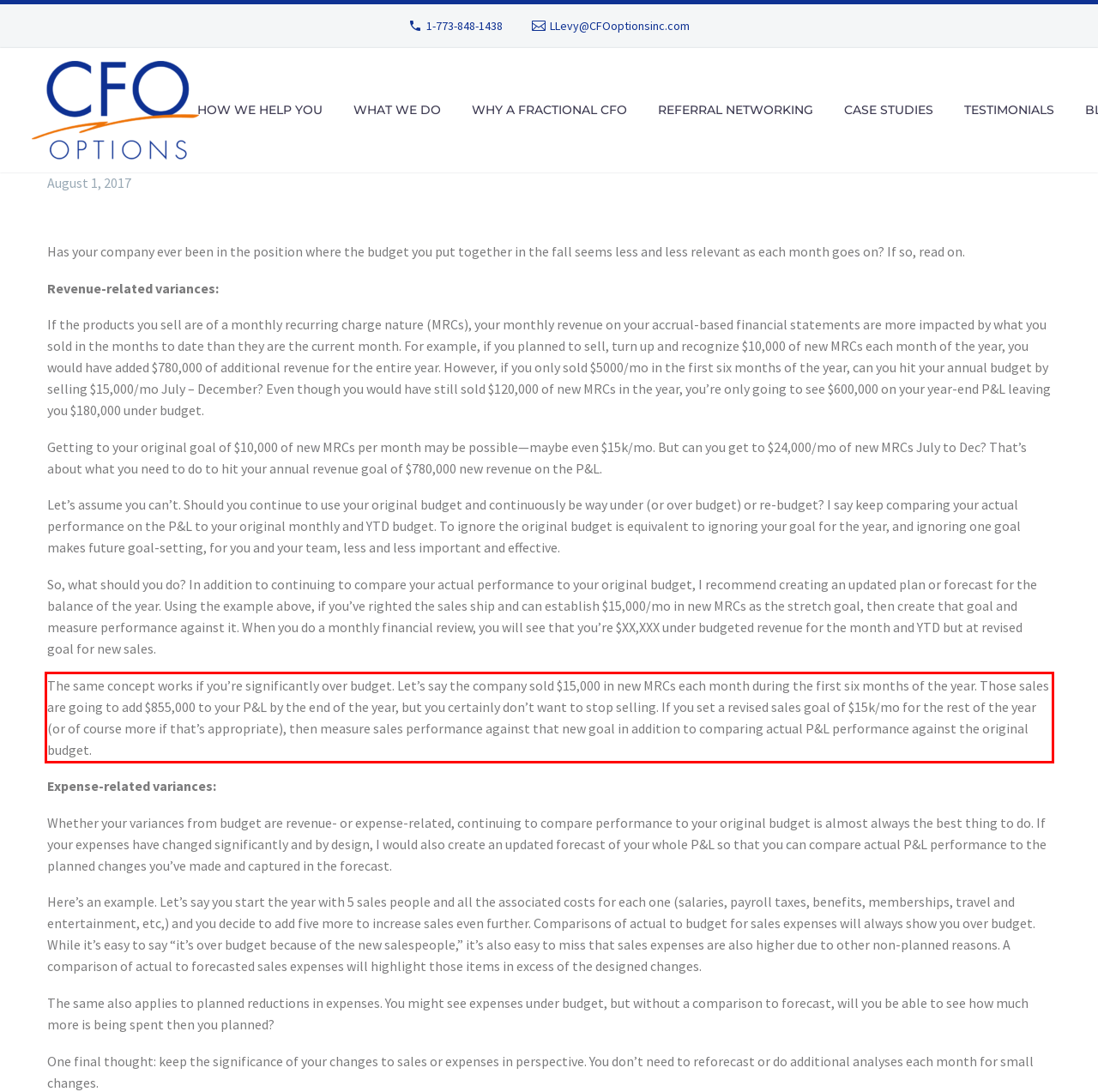The screenshot you have been given contains a UI element surrounded by a red rectangle. Use OCR to read and extract the text inside this red rectangle.

The same concept works if you’re significantly over budget. Let’s say the company sold $15,000 in new MRCs each month during the first six months of the year. Those sales are going to add $855,000 to your P&L by the end of the year, but you certainly don’t want to stop selling. If you set a revised sales goal of $15k/mo for the rest of the year (or of course more if that’s appropriate), then measure sales performance against that new goal in addition to comparing actual P&L performance against the original budget.